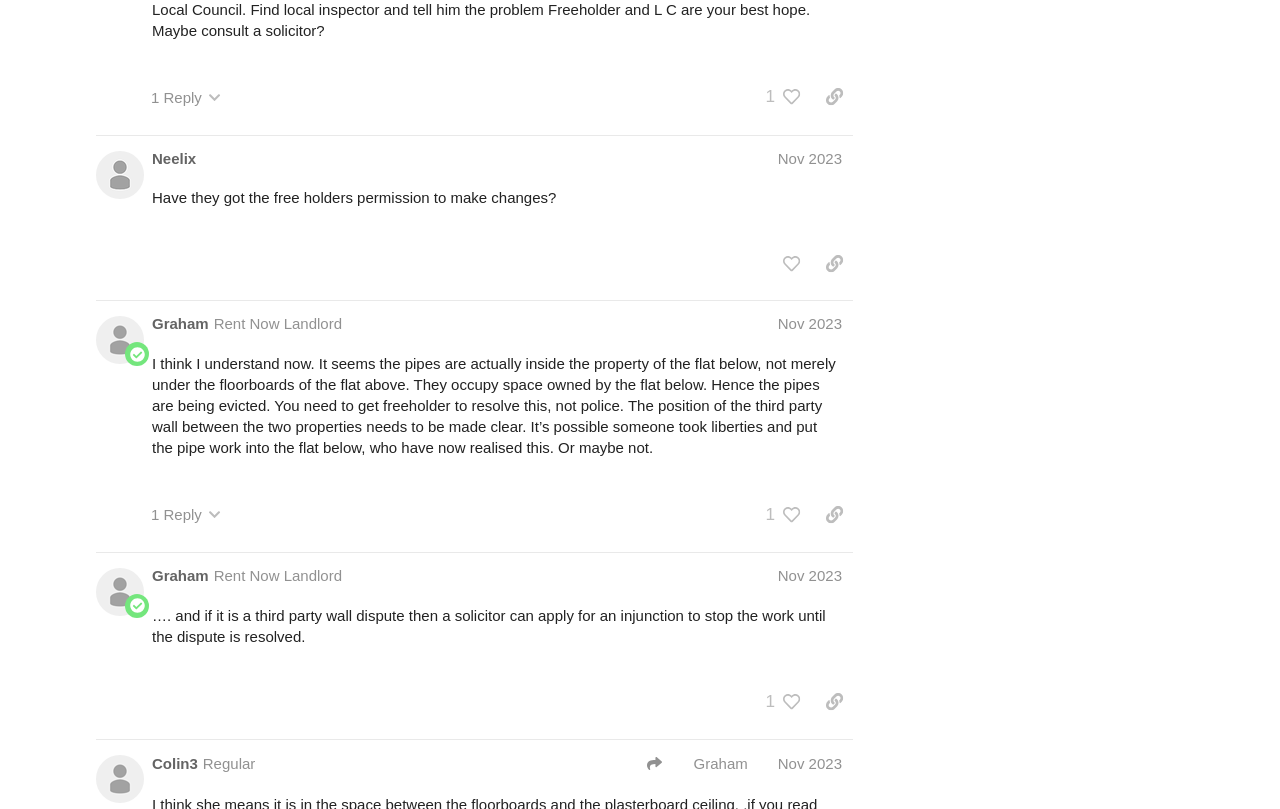Provide a brief response to the question using a single word or phrase: 
What is the date of the first post?

Nov 5, 2023